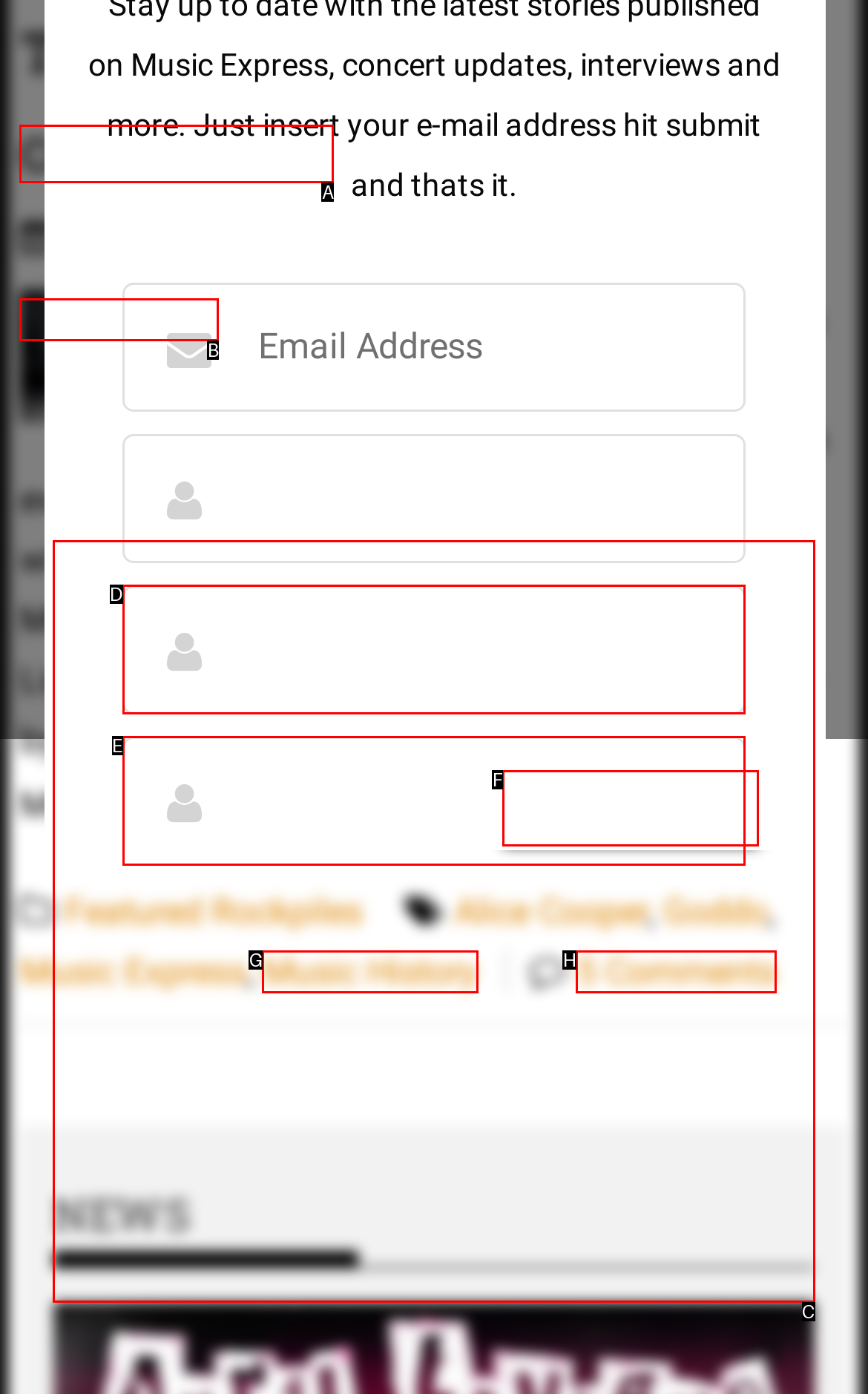Identify the matching UI element based on the description: Canada Rocks!
Reply with the letter from the available choices.

A